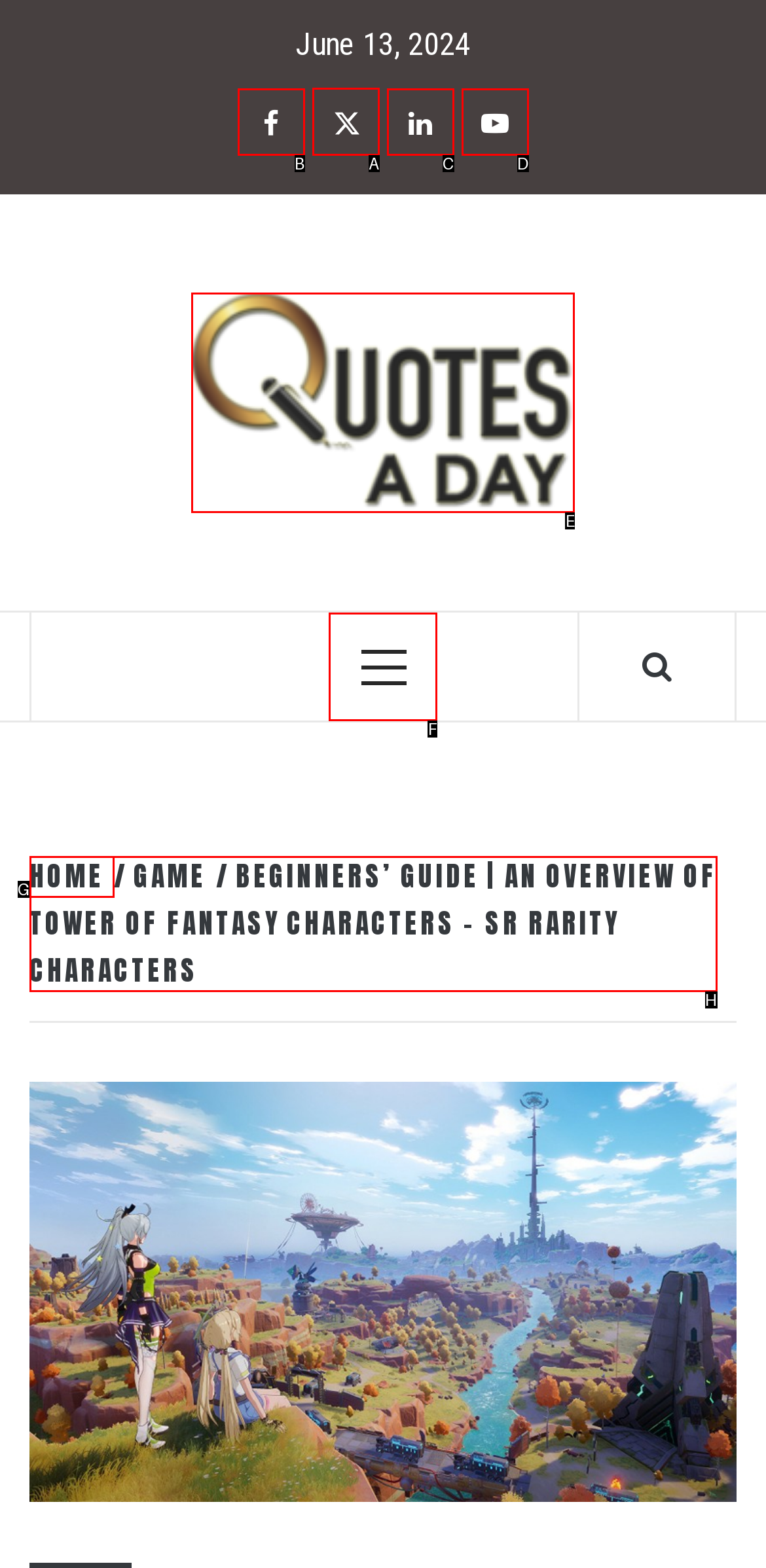Indicate the HTML element to be clicked to accomplish this task: Open Twitter page Respond using the letter of the correct option.

A